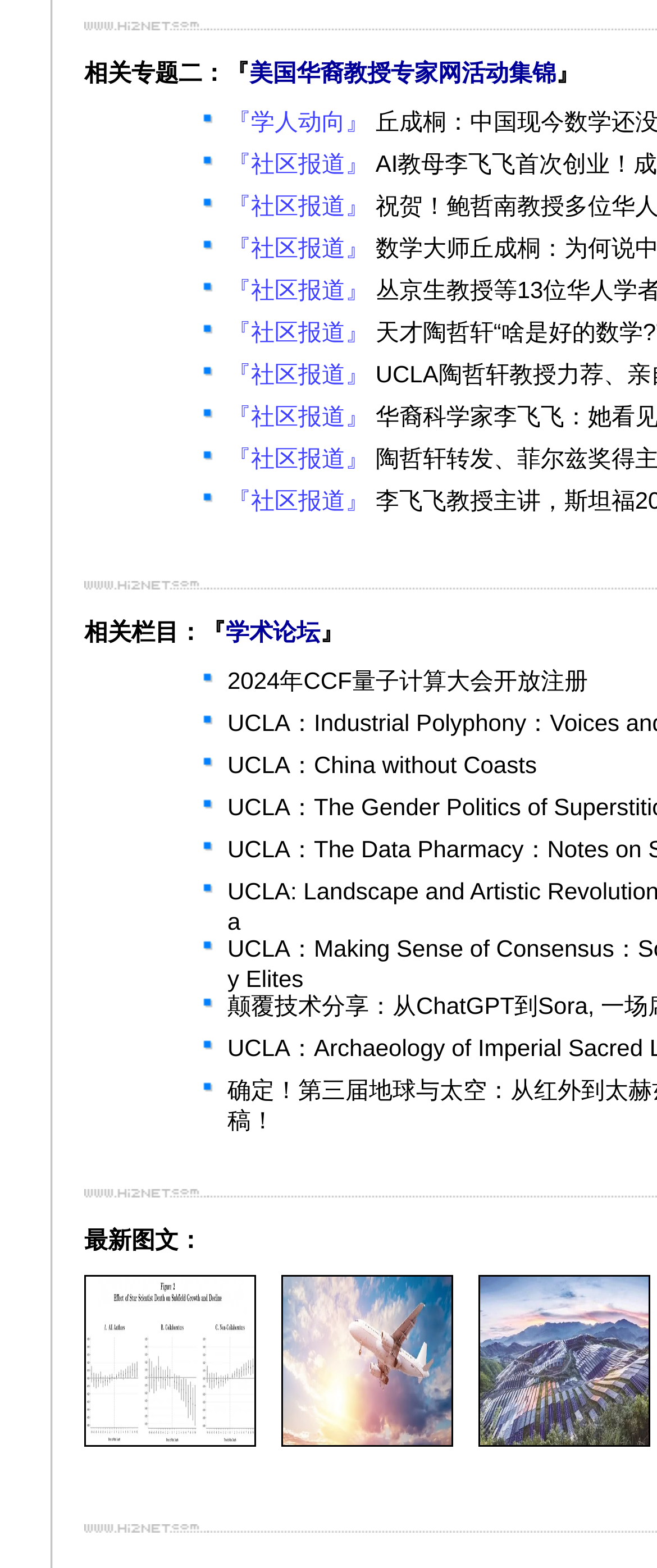Can you find the bounding box coordinates for the element that needs to be clicked to execute this instruction: "click the link '美国华裔教授专家网活动集锦'"? The coordinates should be given as four float numbers between 0 and 1, i.e., [left, top, right, bottom].

[0.379, 0.037, 0.846, 0.054]